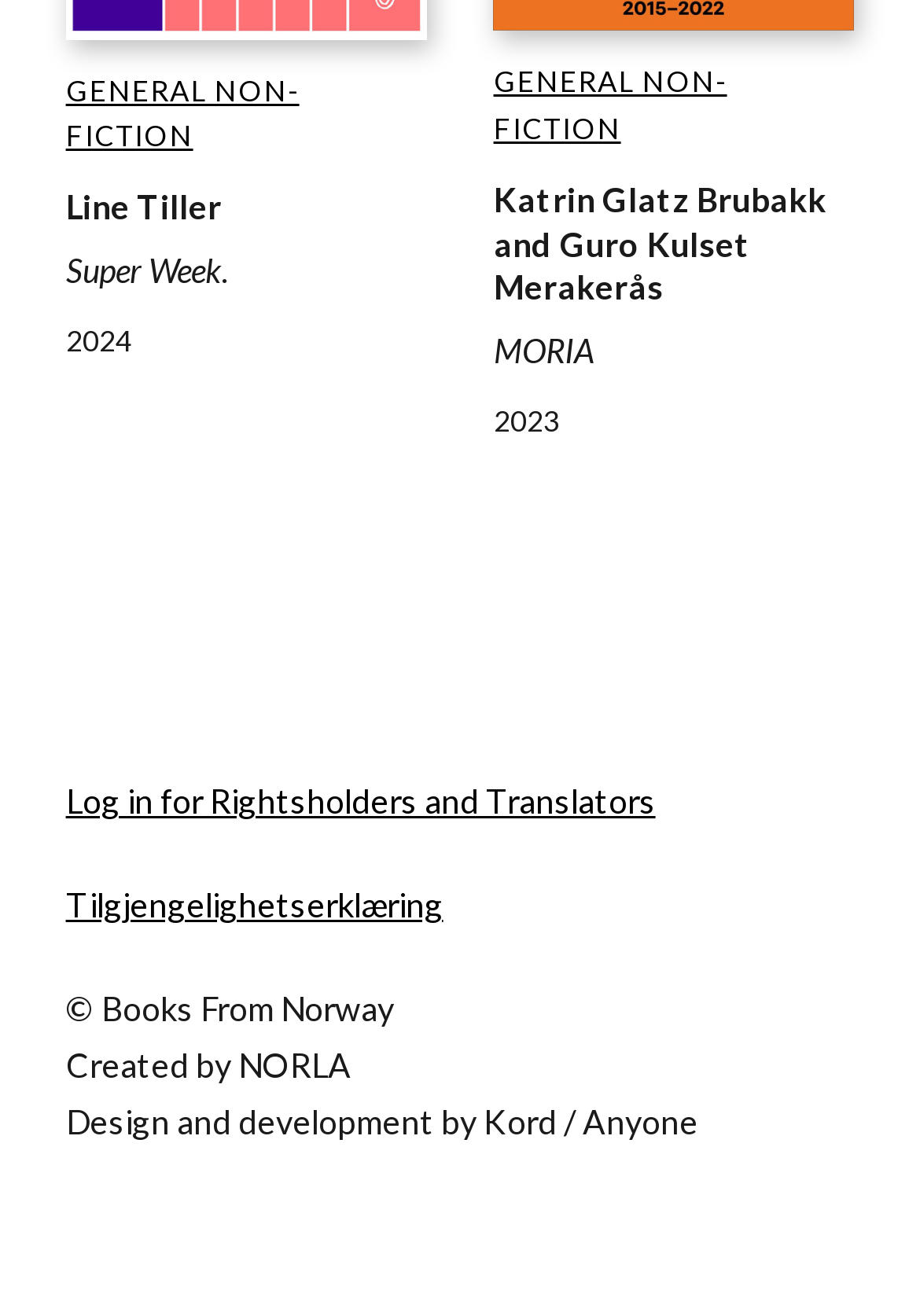Is there a login option for rightsholders and translators?
Respond to the question with a well-detailed and thorough answer.

The presence of the link 'Log in for Rightsholders and Translators' suggests that there is a login option available for rightsholders and translators.